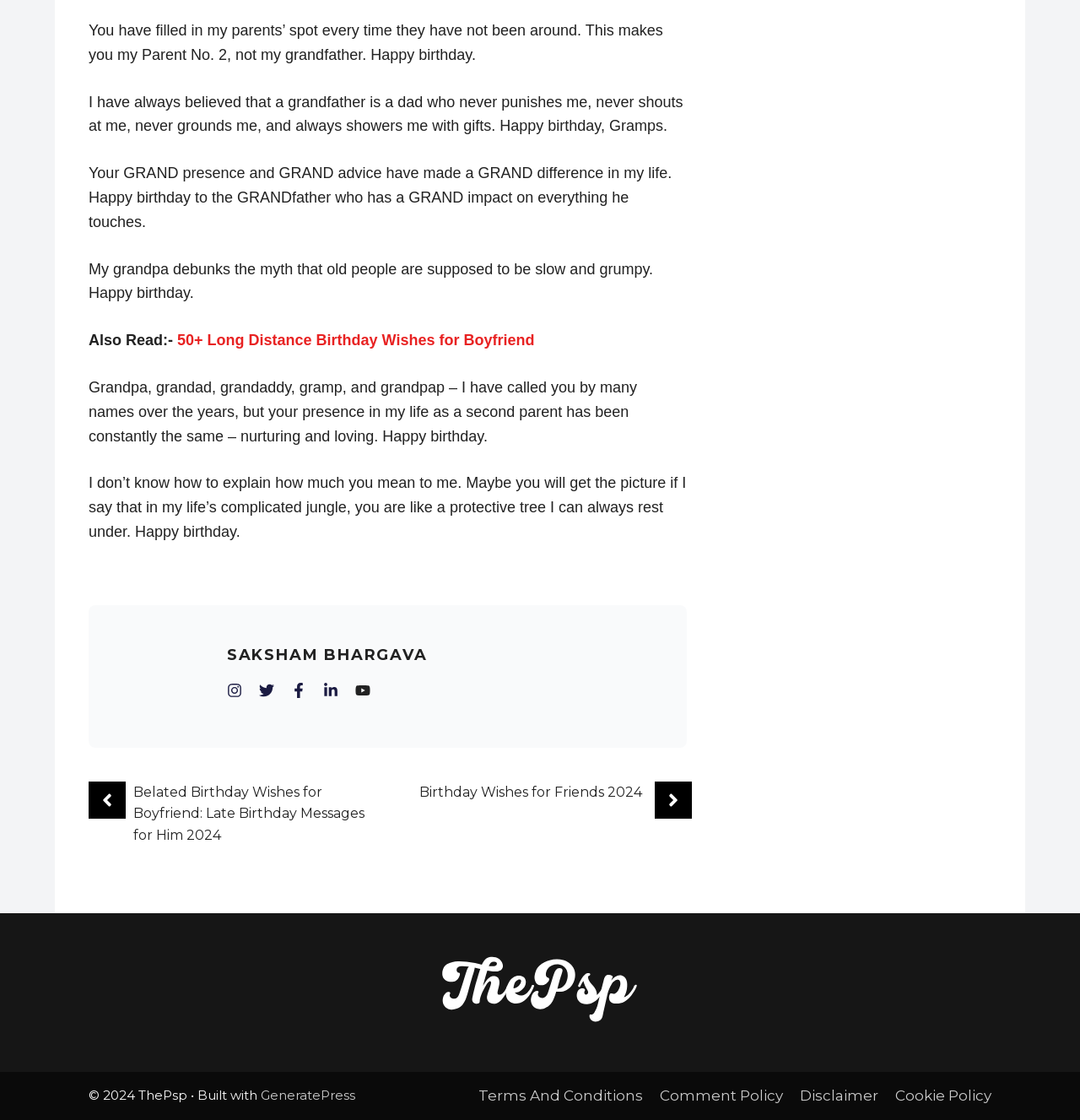Given the description of the UI element: "Birthday Wishes for Friends 2024", predict the bounding box coordinates in the form of [left, top, right, bottom], with each value being a float between 0 and 1.

[0.388, 0.7, 0.594, 0.714]